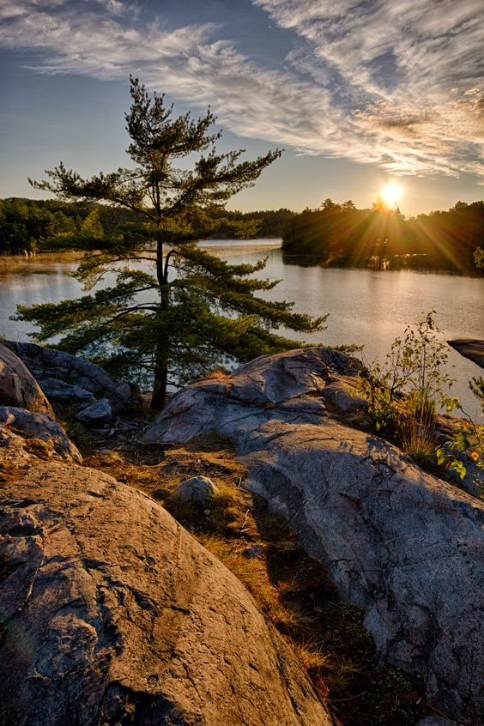What is reflected in the tranquil lake?
Ensure your answer is thorough and detailed.

The caption states that the tranquil lake reflects the warm hues of the sunset, creating a serene and peaceful atmosphere in the image.